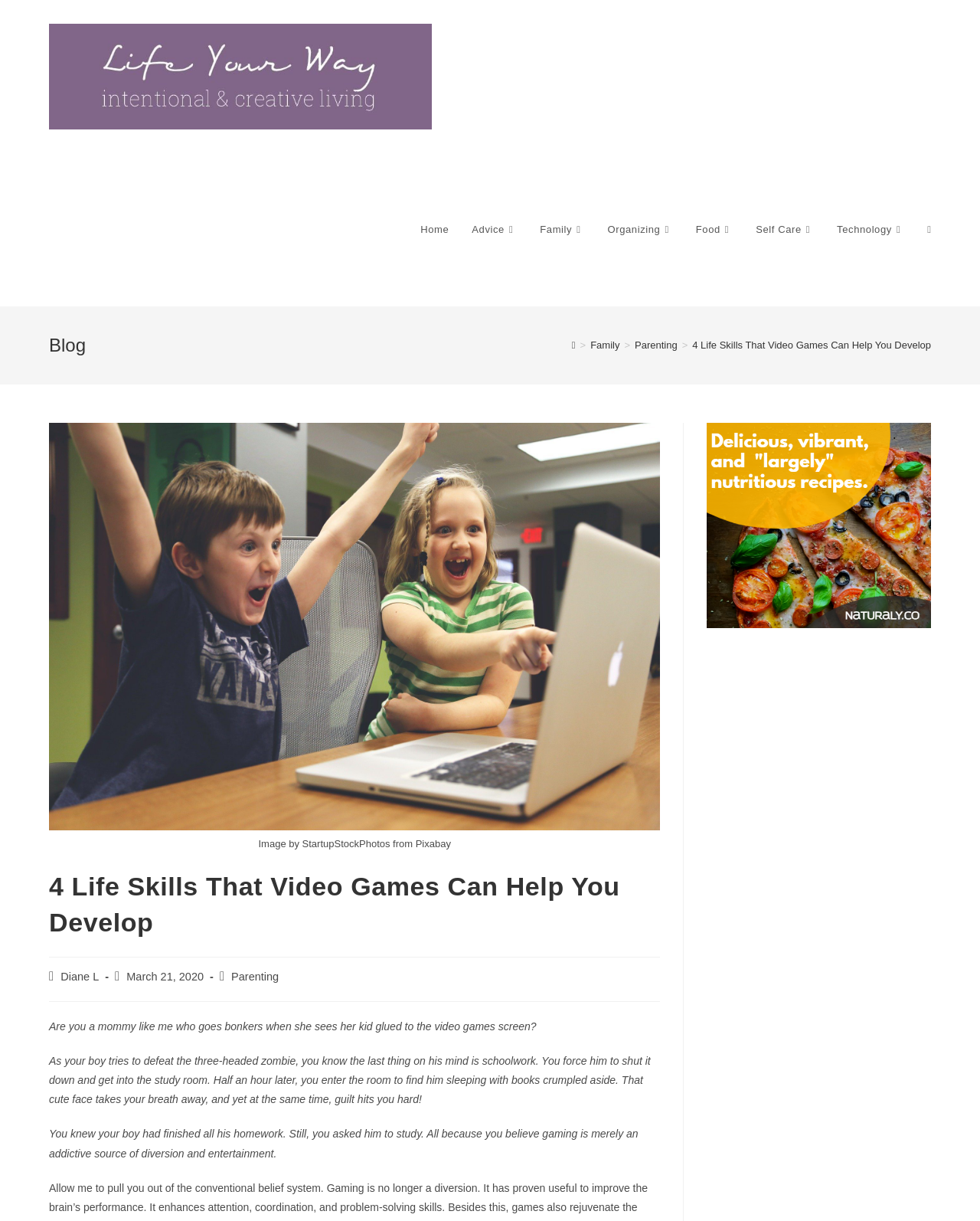Please determine the bounding box coordinates of the element's region to click for the following instruction: "Click on the 'Home' link".

[0.417, 0.125, 0.47, 0.251]